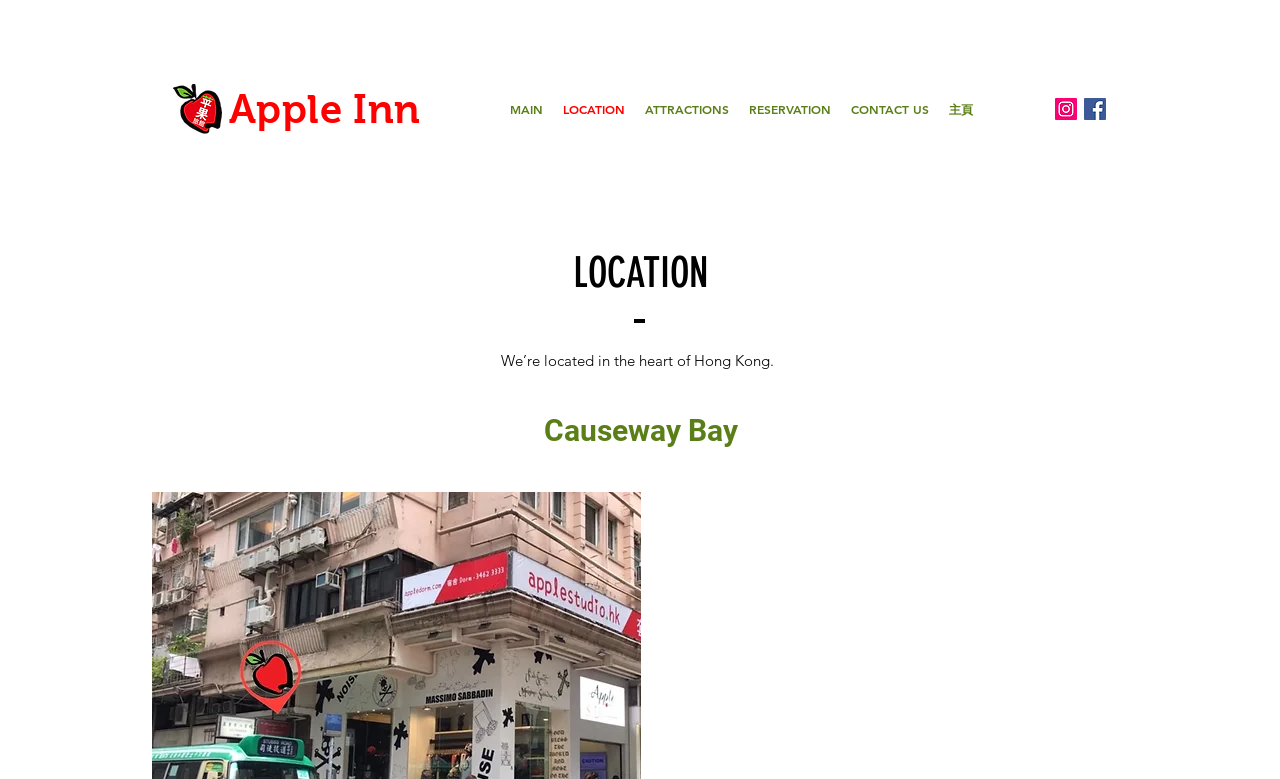How many navigation links are there?
Using the screenshot, give a one-word or short phrase answer.

6